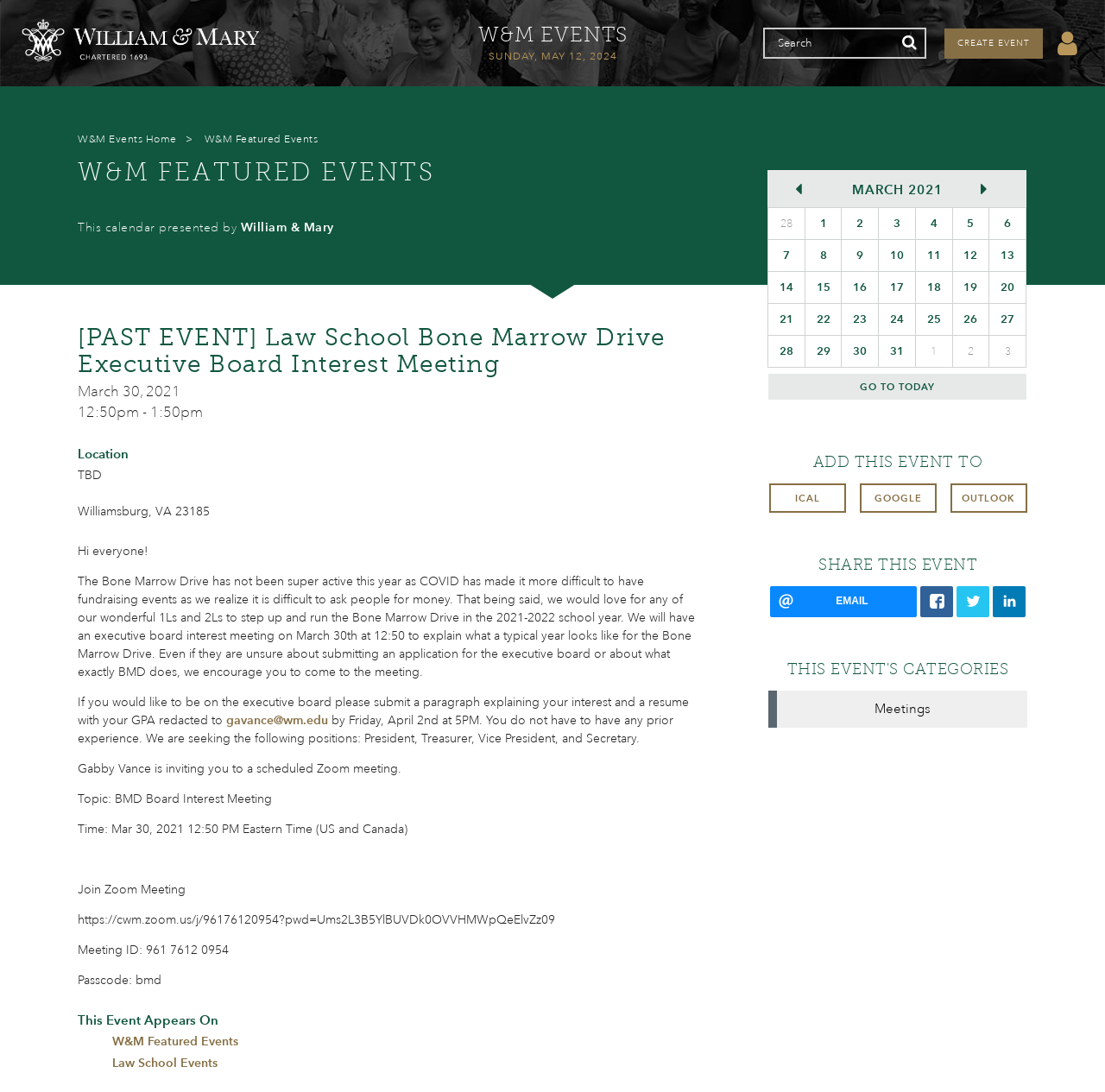Determine the bounding box coordinates of the region I should click to achieve the following instruction: "Search for events". Ensure the bounding box coordinates are four float numbers between 0 and 1, i.e., [left, top, right, bottom].

[0.69, 0.024, 0.726, 0.039]